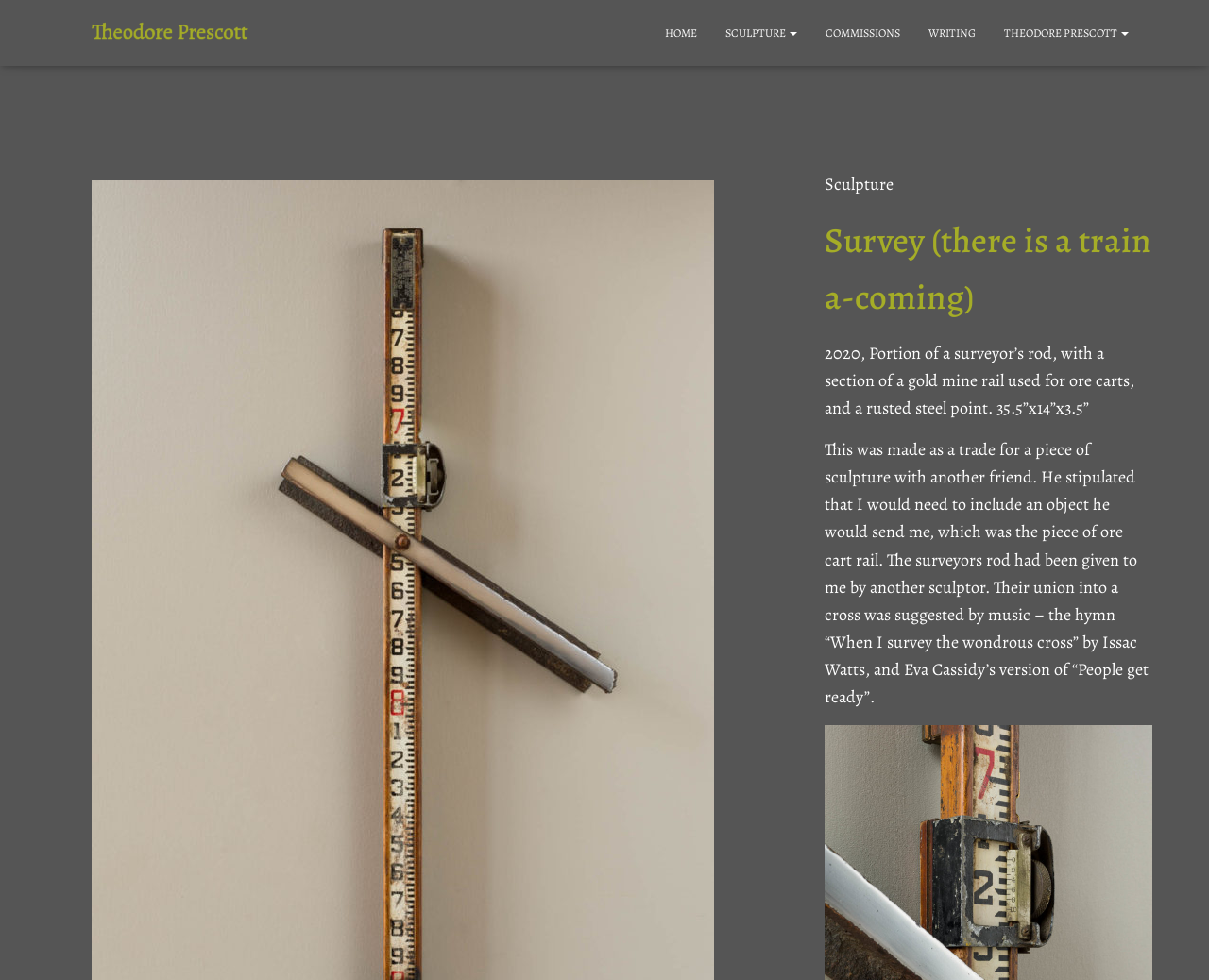What is the height of the sculpture?
Answer the question using a single word or phrase, according to the image.

35.5 inches